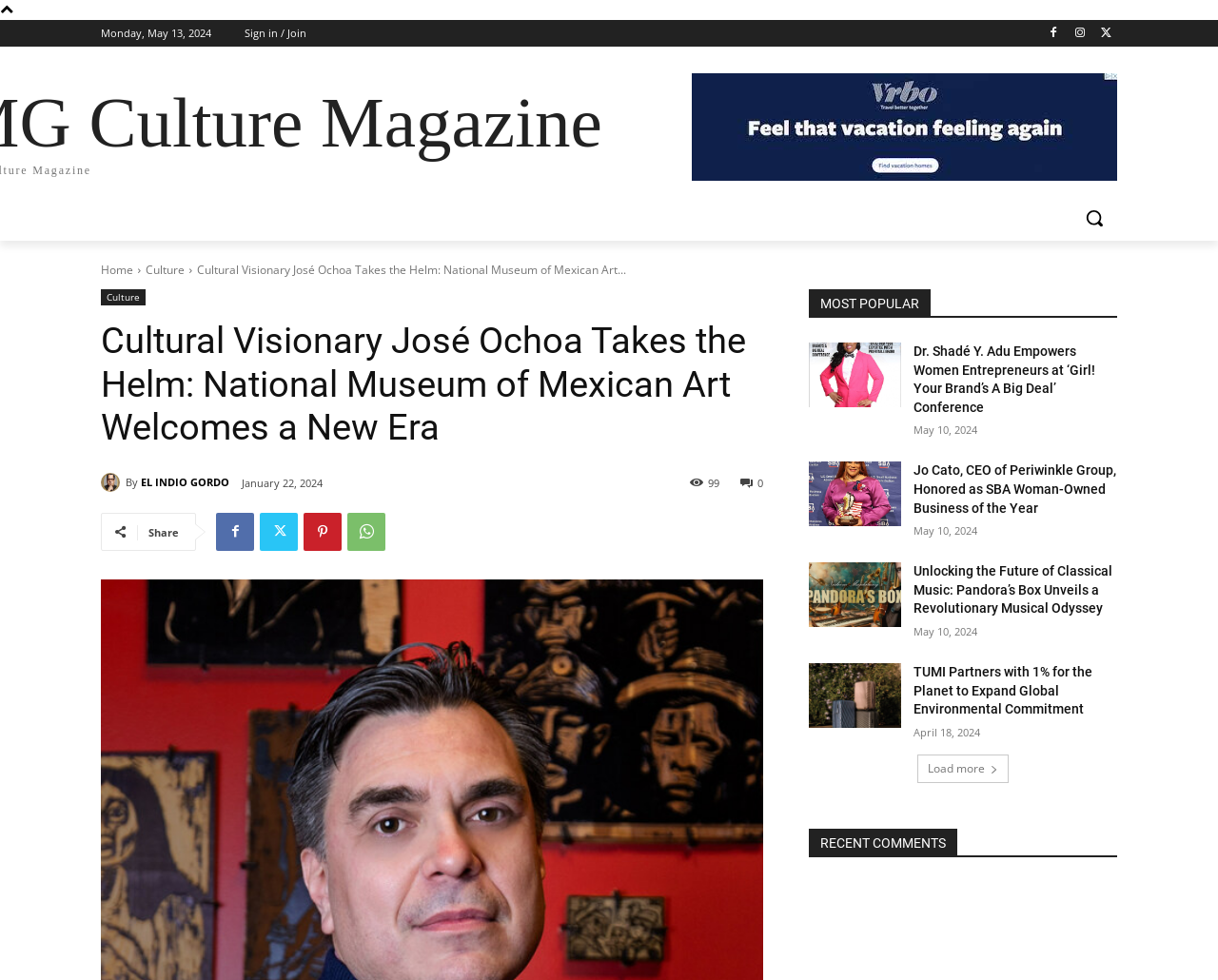How many social media sharing options are available?
Please utilize the information in the image to give a detailed response to the question.

I counted the social media sharing options available below an article, which are four in number, represented by icons.